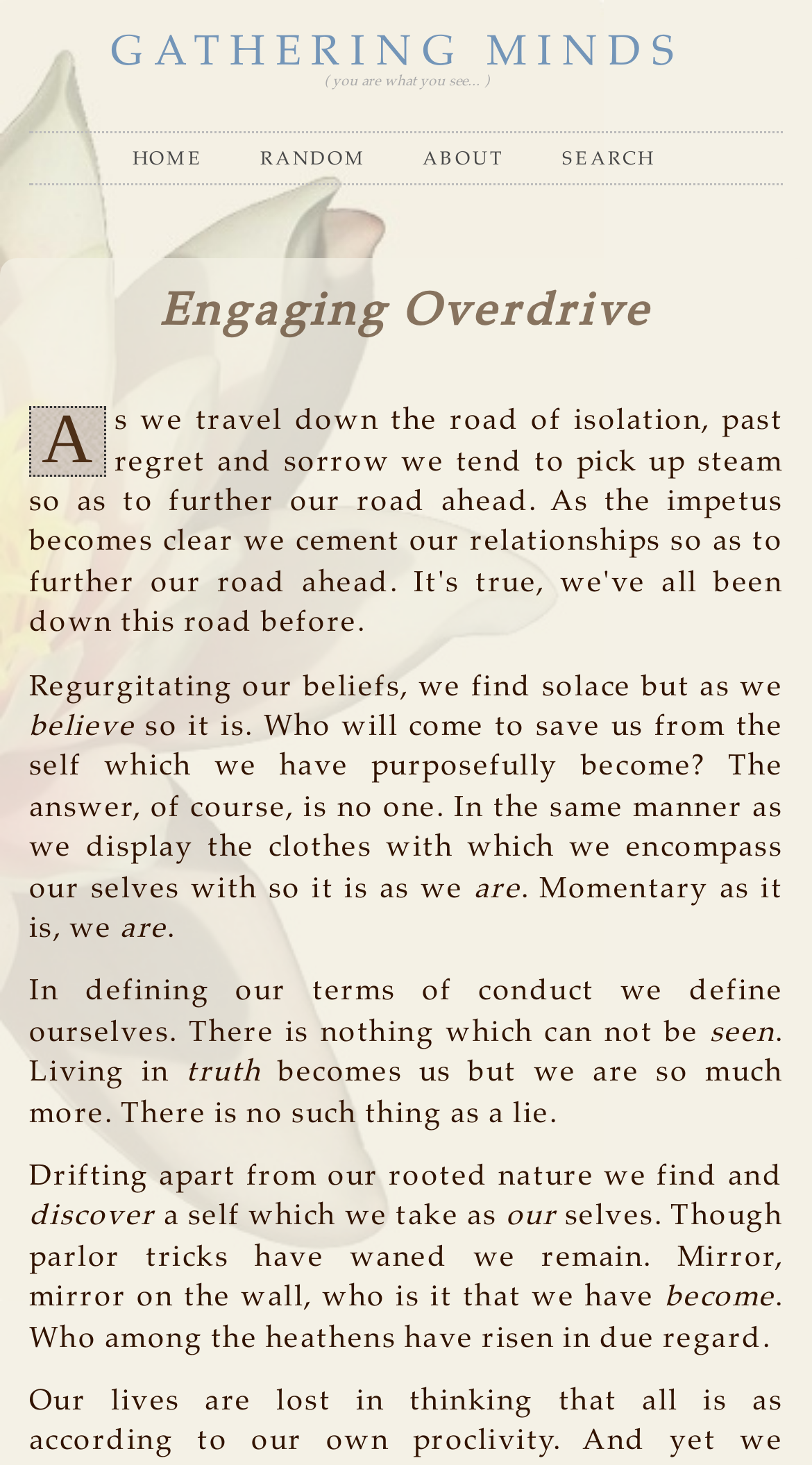Predict the bounding box coordinates for the UI element described as: "Search". The coordinates should be four float numbers between 0 and 1, presented as [left, top, right, bottom].

[0.692, 0.093, 0.807, 0.125]